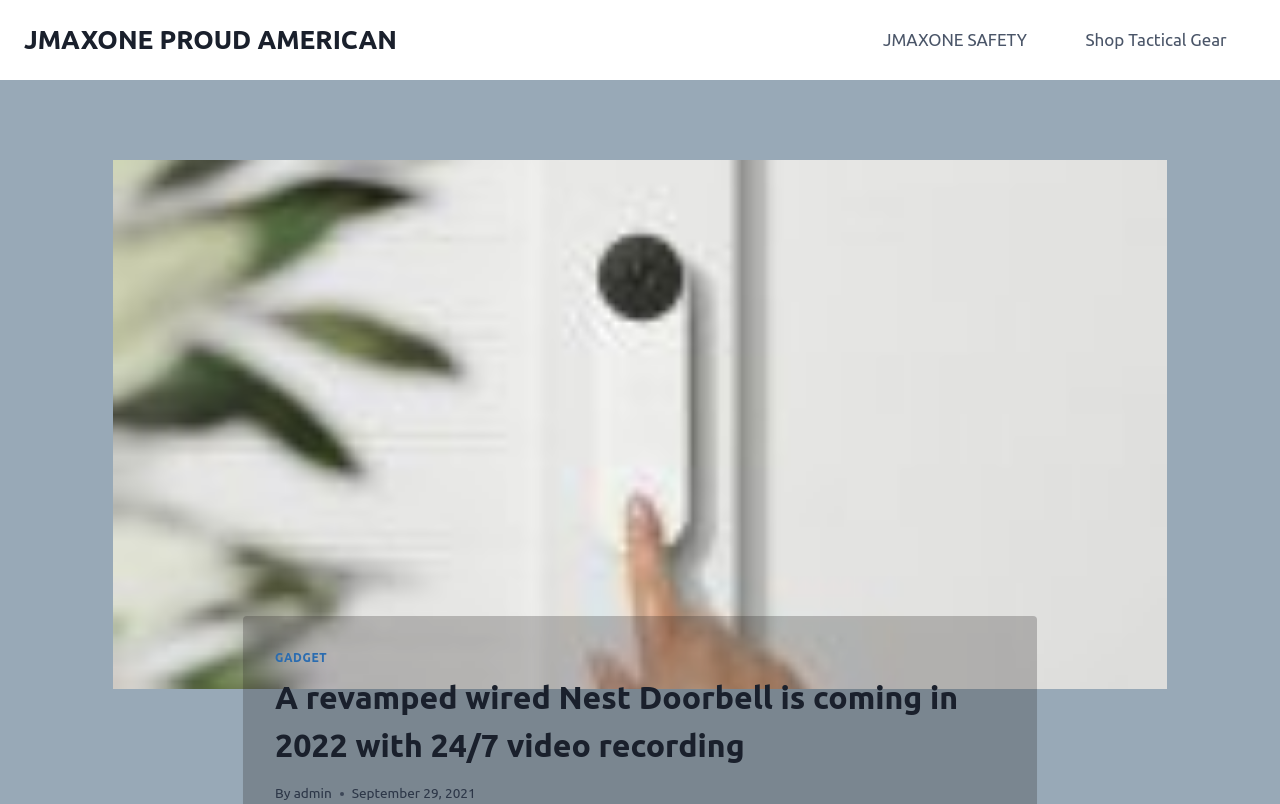Please answer the following question using a single word or phrase: 
What is the name of the safety-related section on the website?

JMAXONE SAFETY